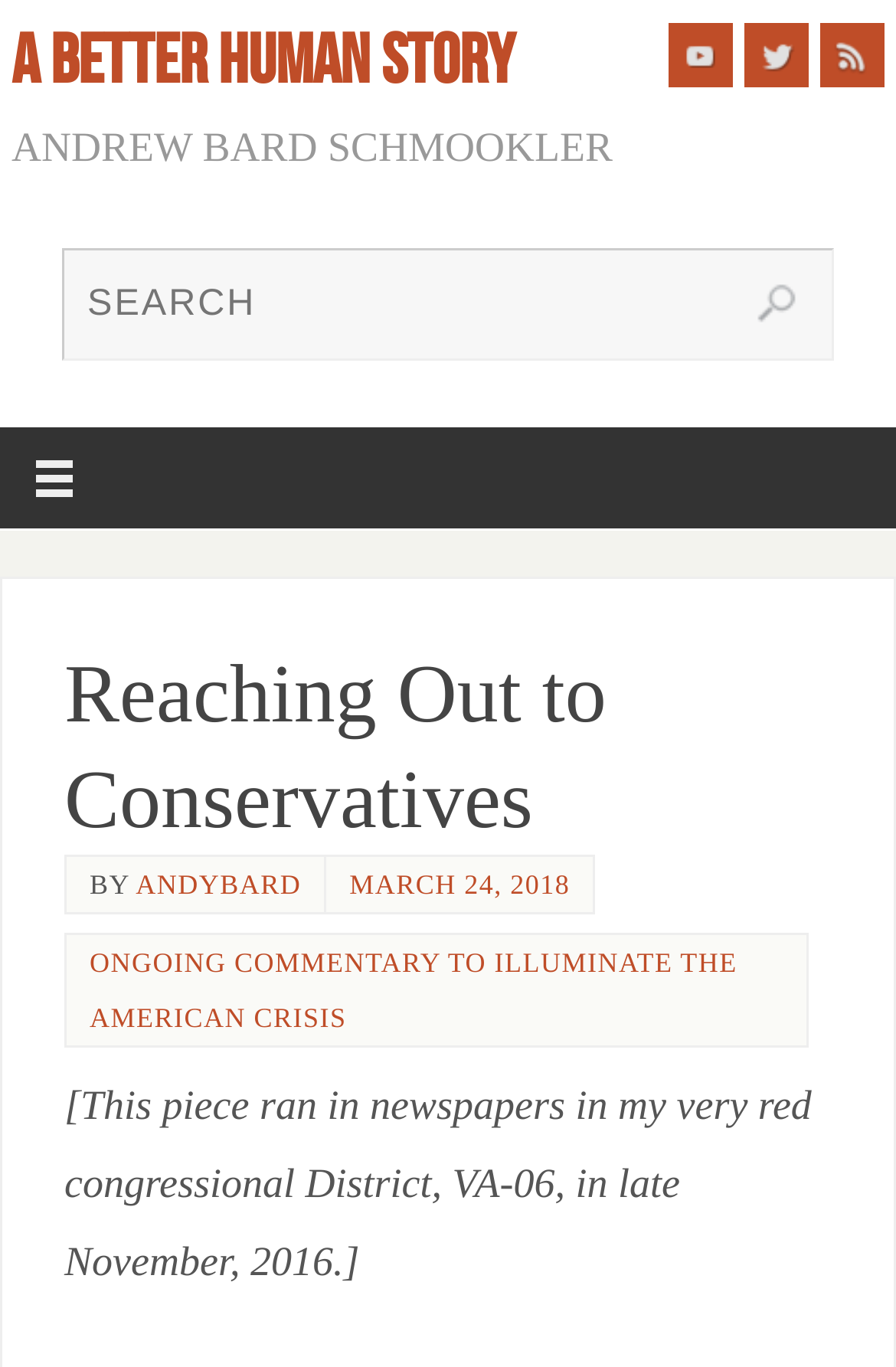How many social media links are there?
Please give a well-detailed answer to the question.

There are three social media links on the webpage, which are 'YouTube', 'Twitter', and 'RSS', each with an accompanying image. These links are located at the top right corner of the webpage.